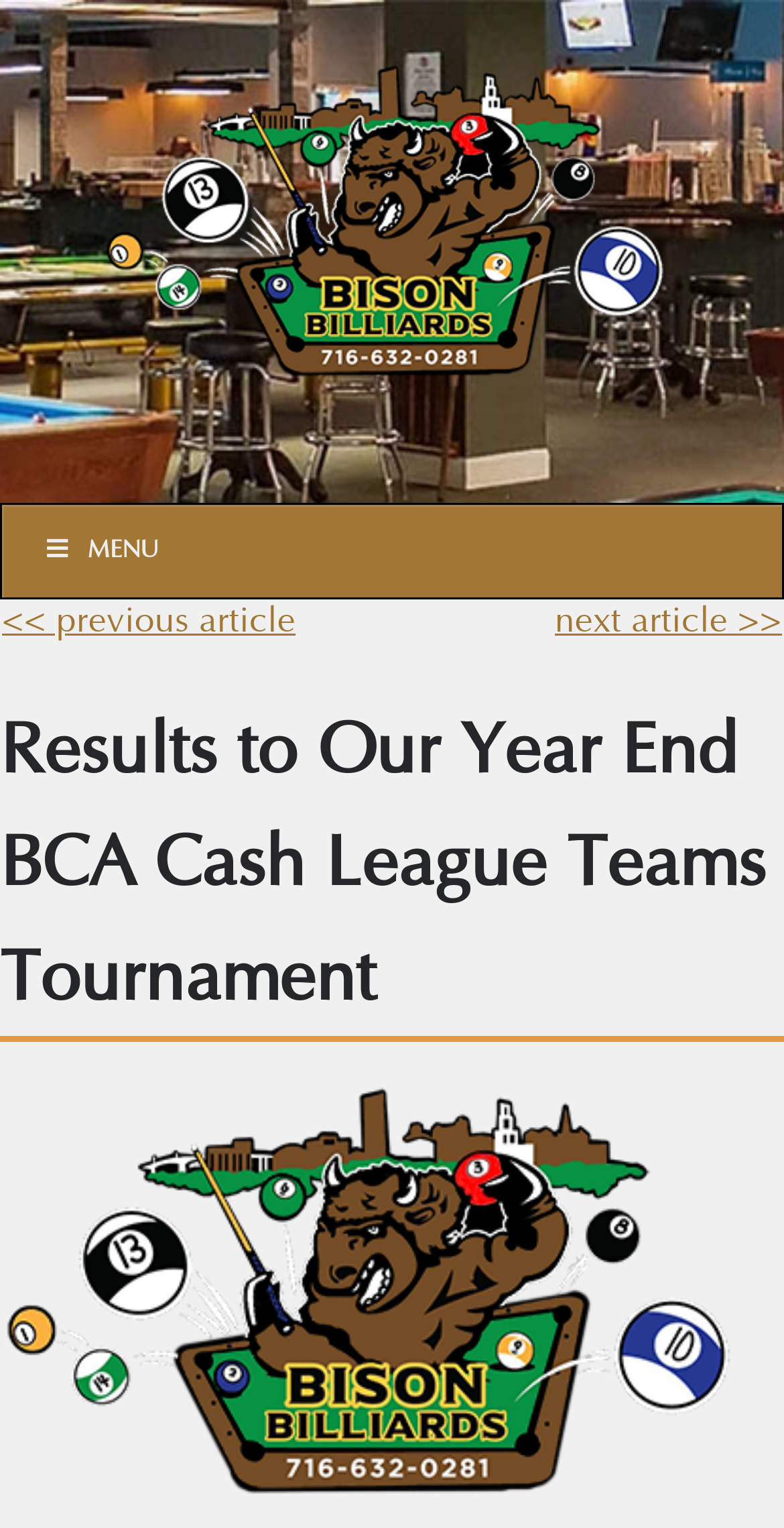Please determine the bounding box coordinates for the UI element described here. Use the format (top-left x, top-left y, bottom-right x, bottom-right y) with values bounded between 0 and 1: Menu

[0.0, 0.329, 1.0, 0.392]